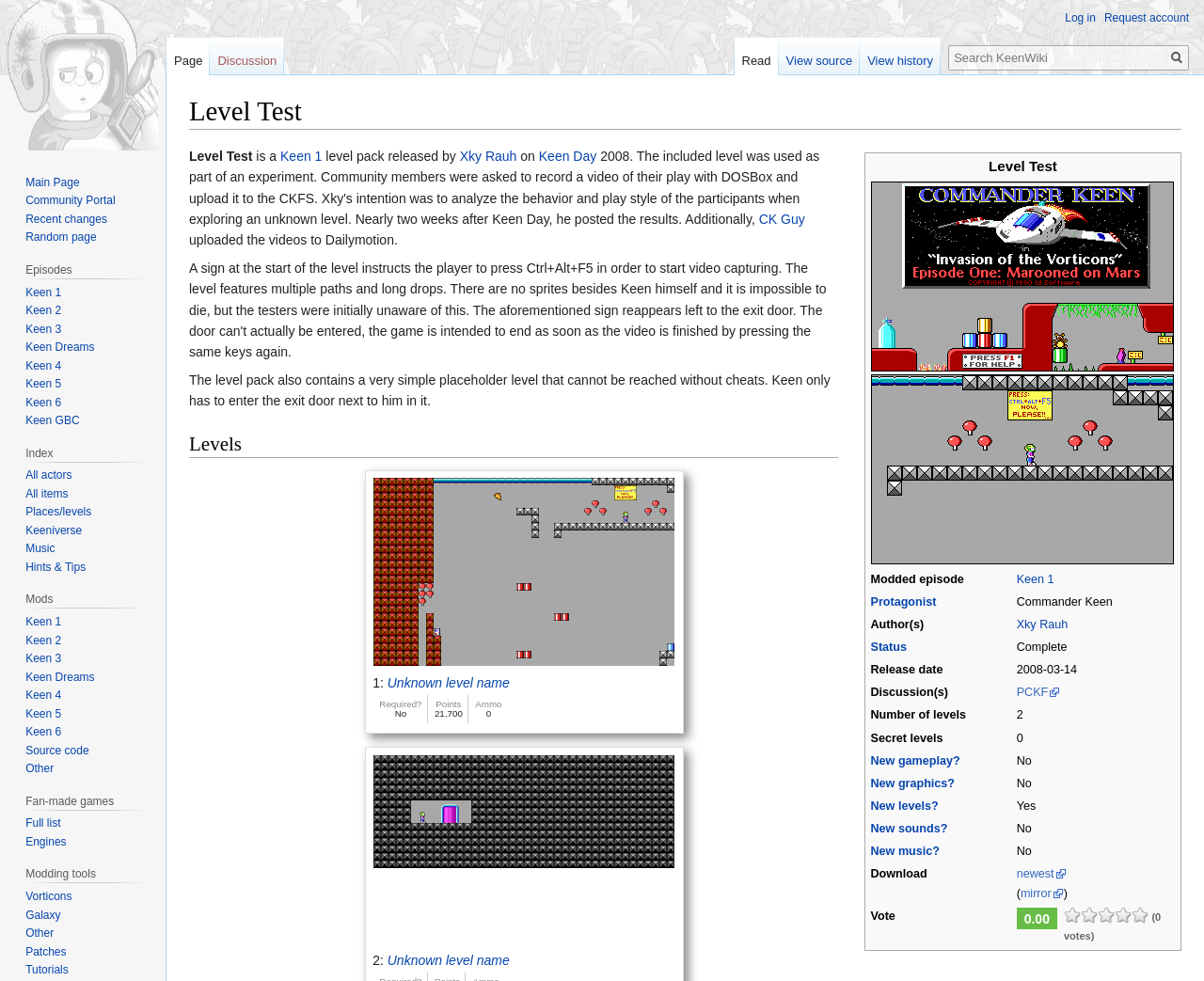Please find the bounding box coordinates for the clickable element needed to perform this instruction: "Log in or sign up".

None